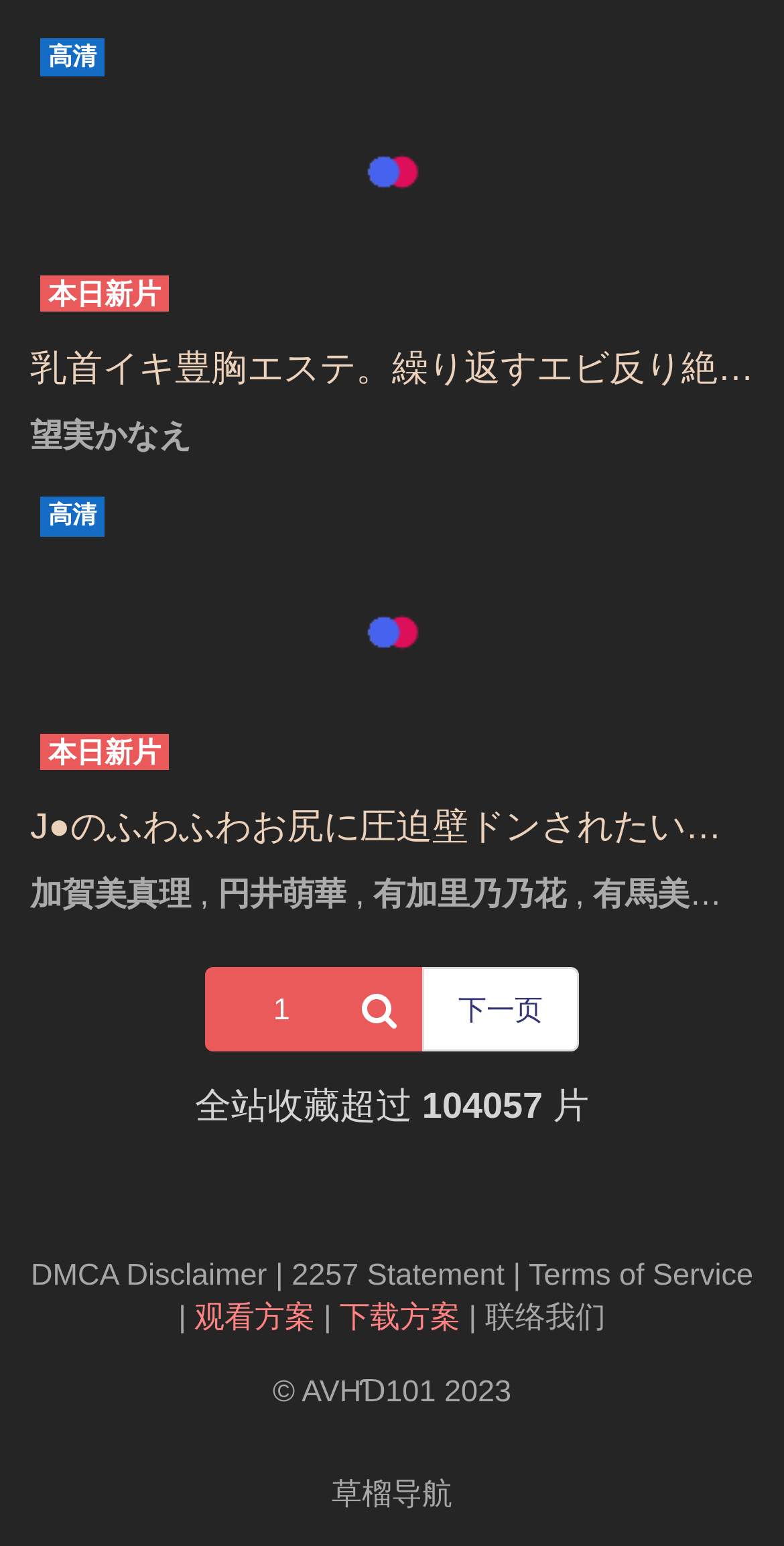Please answer the following question using a single word or phrase: 
How many videos are displayed on this page?

2